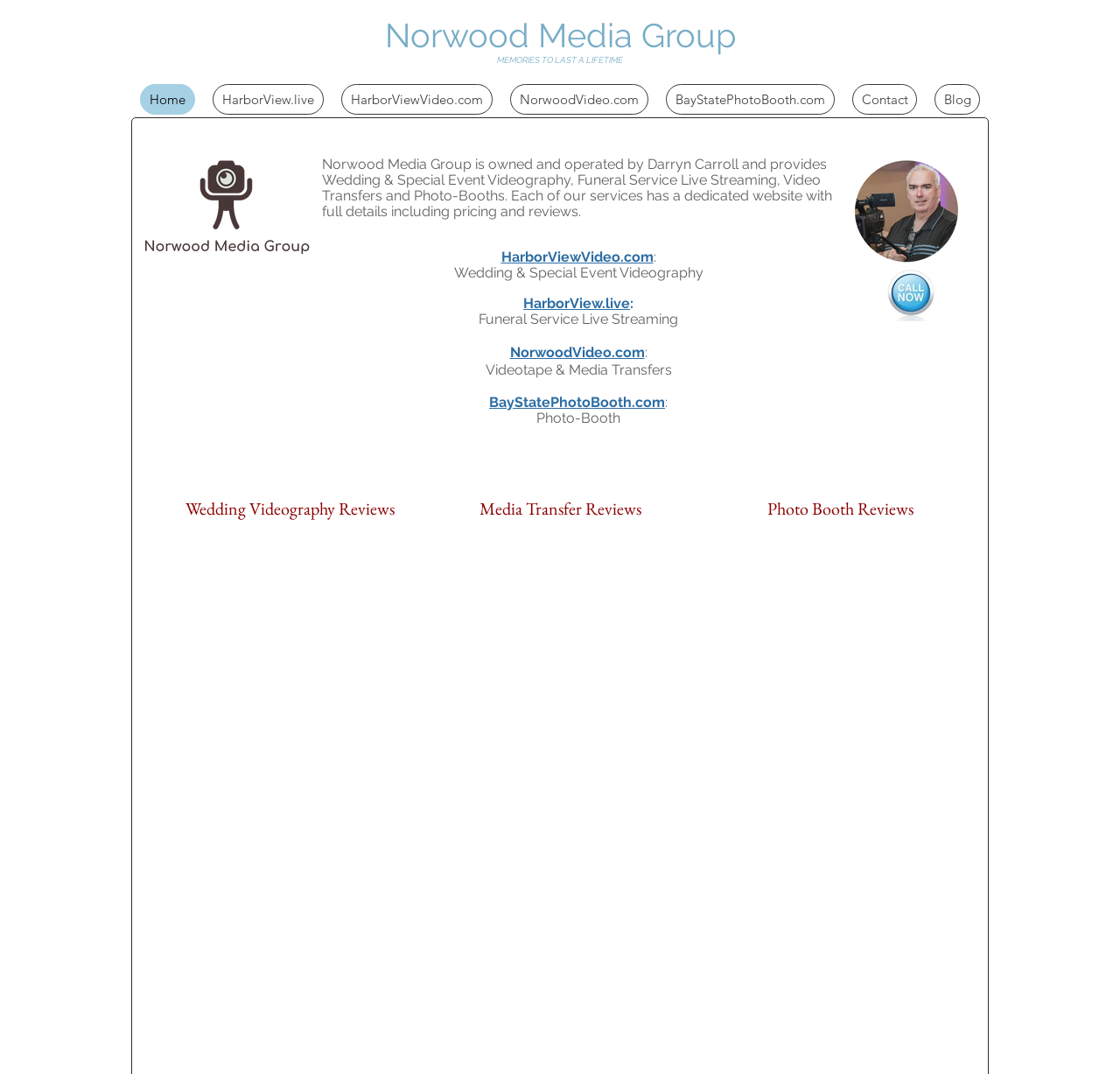Create a full and detailed caption for the entire webpage.

The webpage is about Norwood Media Group, a parent company of several businesses based in Norwood, Massachusetts. At the top, there is a link to Norwood Media Group, followed by a tagline "MEMORIES TO LAST A LIFETIME". Below this, there is a navigation menu with links to different websites, including Home, HarborView.live, HarborViewVideo.com, NorwoodVideo.com, BayStatePhotoBooth.com, Contact, and Blog.

To the left of the navigation menu, there is a logo image. Below the navigation menu, there is a paragraph of text describing Norwood Media Group, its owner, and the services it provides, including Wedding & Special Event Videography, Funeral Service Live Streaming, Video Transfers, and Photo-Booths. Each of these services has a dedicated website with full details, including pricing and reviews.

Below this text, there are links to each of the dedicated websites, accompanied by brief descriptions of the services they provide. There are also two images on the page, one to the right of the navigation menu and another near the bottom of the page.

Further down, there are three headings: "Wedding Videography Reviews", "Media Transfer Reviews", and "Photo Booth Reviews", which suggest that the page may also contain customer reviews or testimonials for these services.